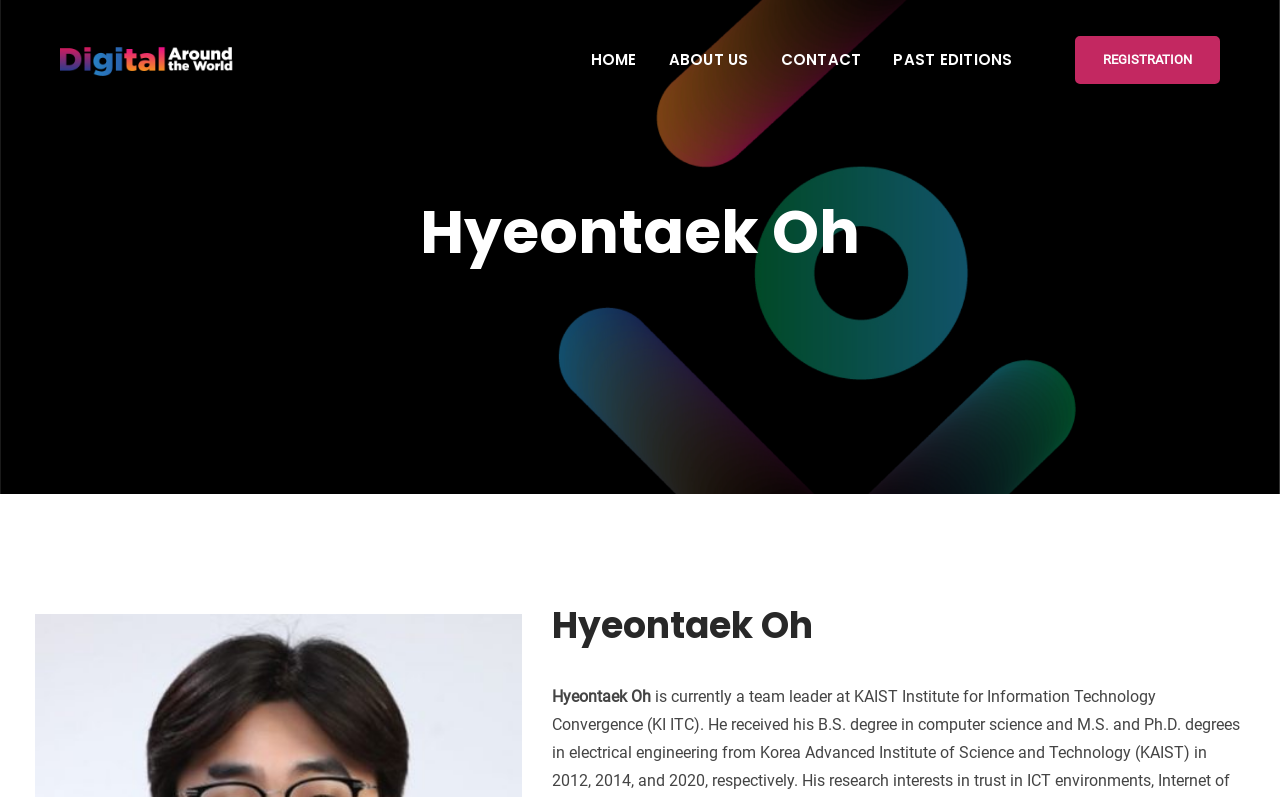Is there an image on the webpage?
Using the image, answer in one word or phrase.

Yes